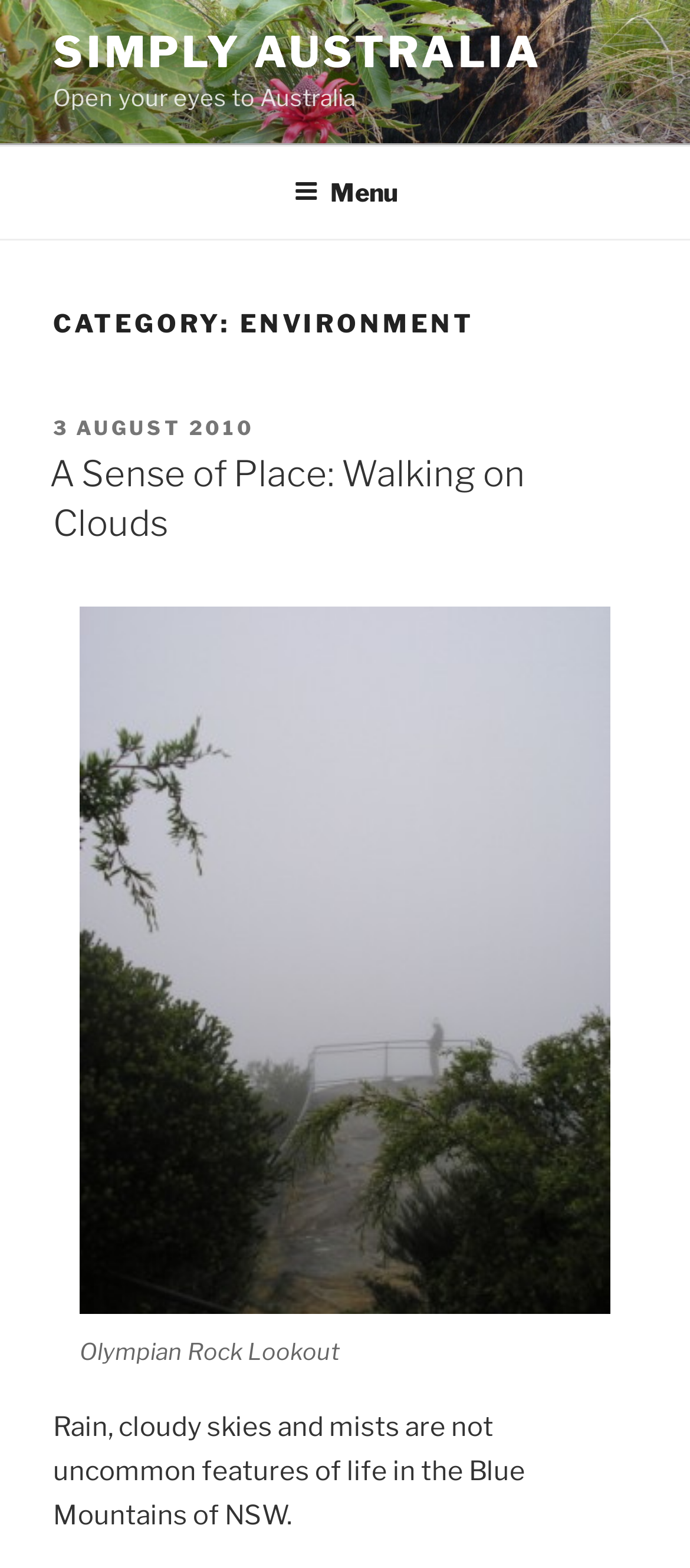Provide the bounding box coordinates of the HTML element this sentence describes: "Simply Australia".

[0.077, 0.017, 0.786, 0.05]